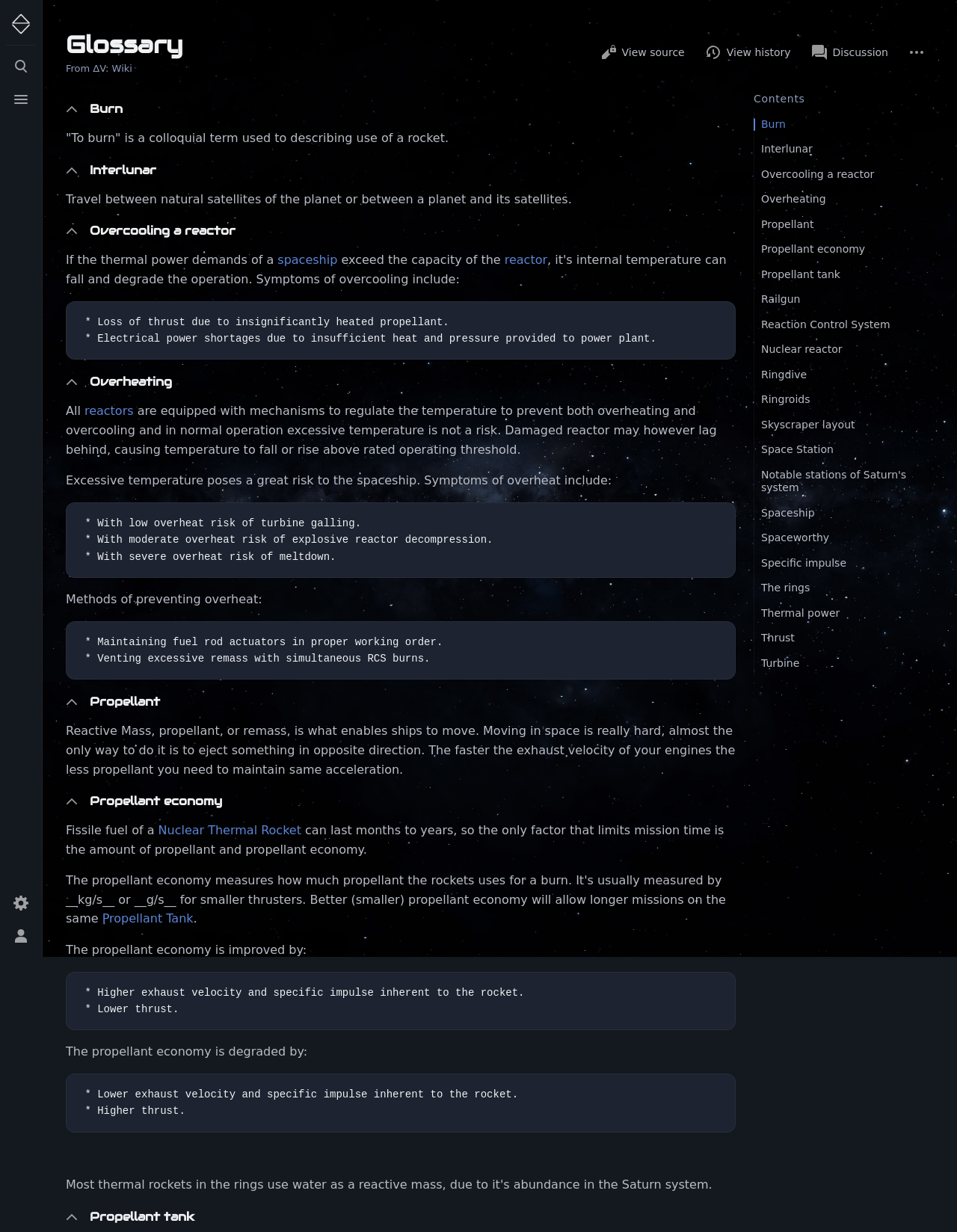Pinpoint the bounding box coordinates of the clickable element needed to complete the instruction: "Click the Preferences button". The coordinates should be provided as four float numbers between 0 and 1: [left, top, right, bottom].

[0.006, 0.721, 0.038, 0.745]